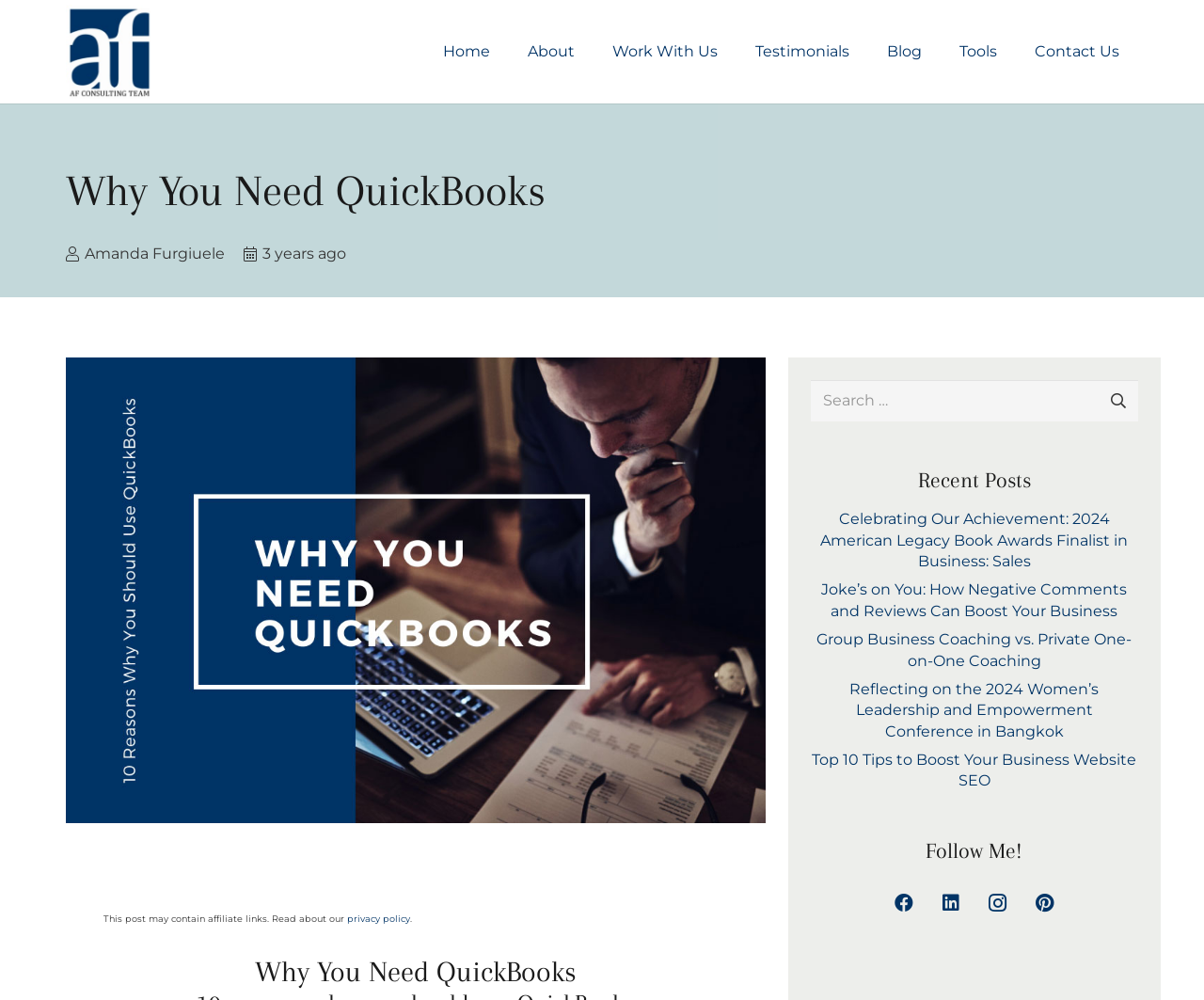How many years ago was the post published?
Look at the screenshot and provide an in-depth answer.

I found the time the post was published by looking at the static text element with the bounding box coordinates [0.218, 0.244, 0.287, 0.262], which contains the text '3 years ago'.